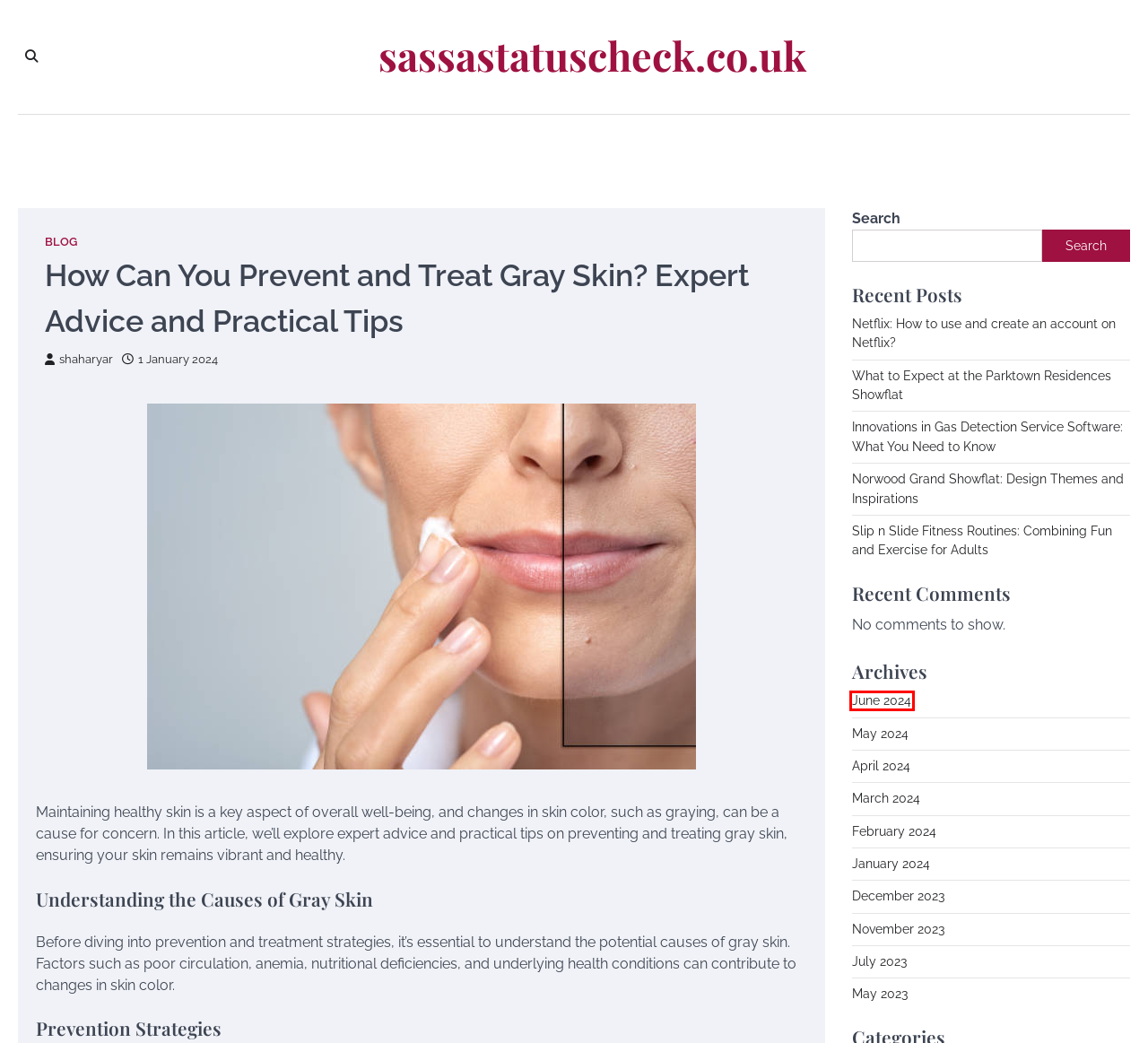Given a screenshot of a webpage with a red bounding box highlighting a UI element, choose the description that best corresponds to the new webpage after clicking the element within the red bounding box. Here are your options:
A. June 2024 - sassastatuscheck.co.uk
B. November 2023 - sassastatuscheck.co.uk
C. What to Expect at the Parktown Residences Showflat - sassastatuscheck.co.uk
D. sassastatuscheck.co.uk -
E. May 2023 - sassastatuscheck.co.uk
F. January 2024 - sassastatuscheck.co.uk
G. July 2023 - sassastatuscheck.co.uk
H. Netflix: How to use and create an account on Netflix? - sassastatuscheck.co.uk

A